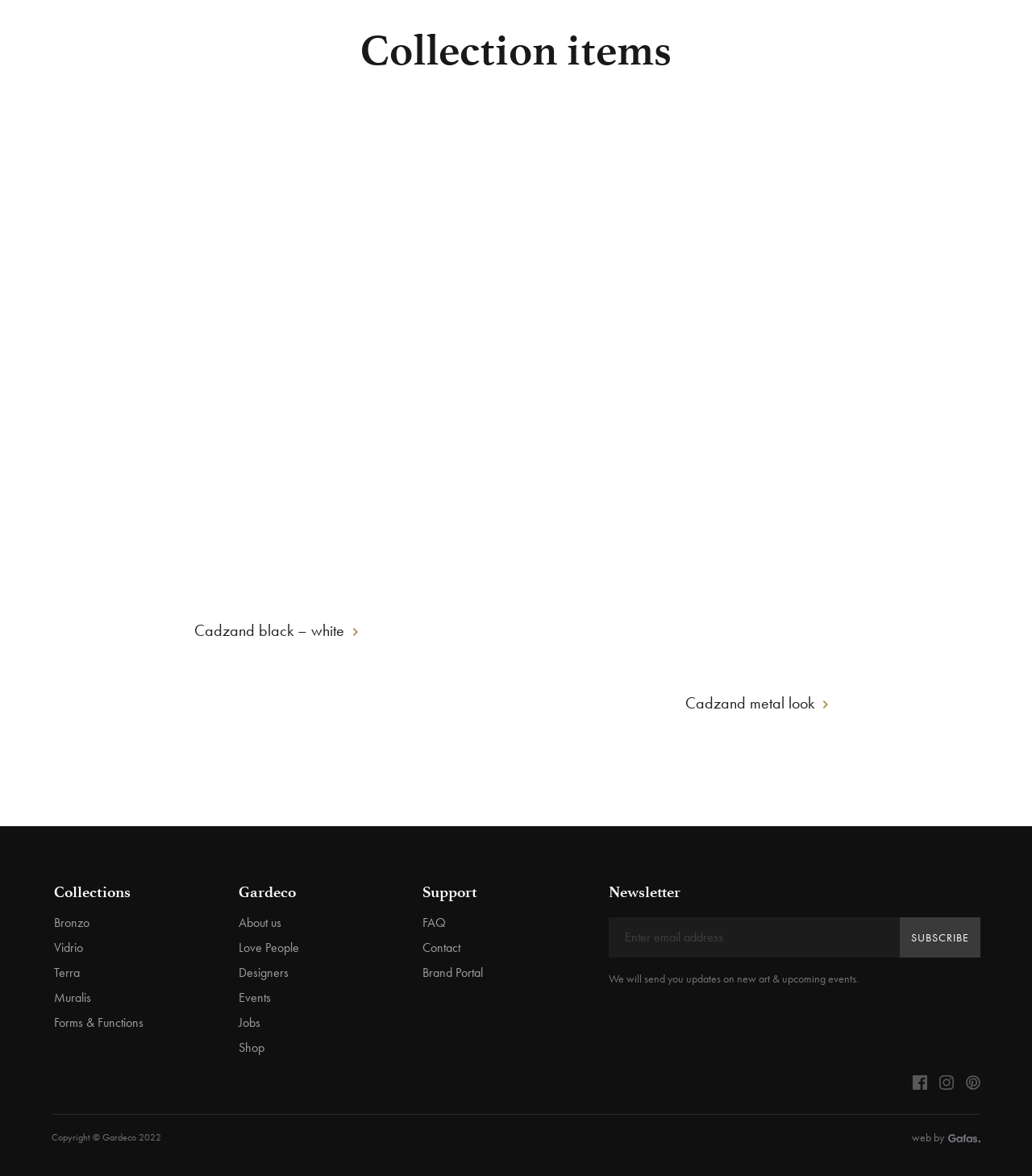How many social media links are at the bottom? Using the information from the screenshot, answer with a single word or phrase.

3